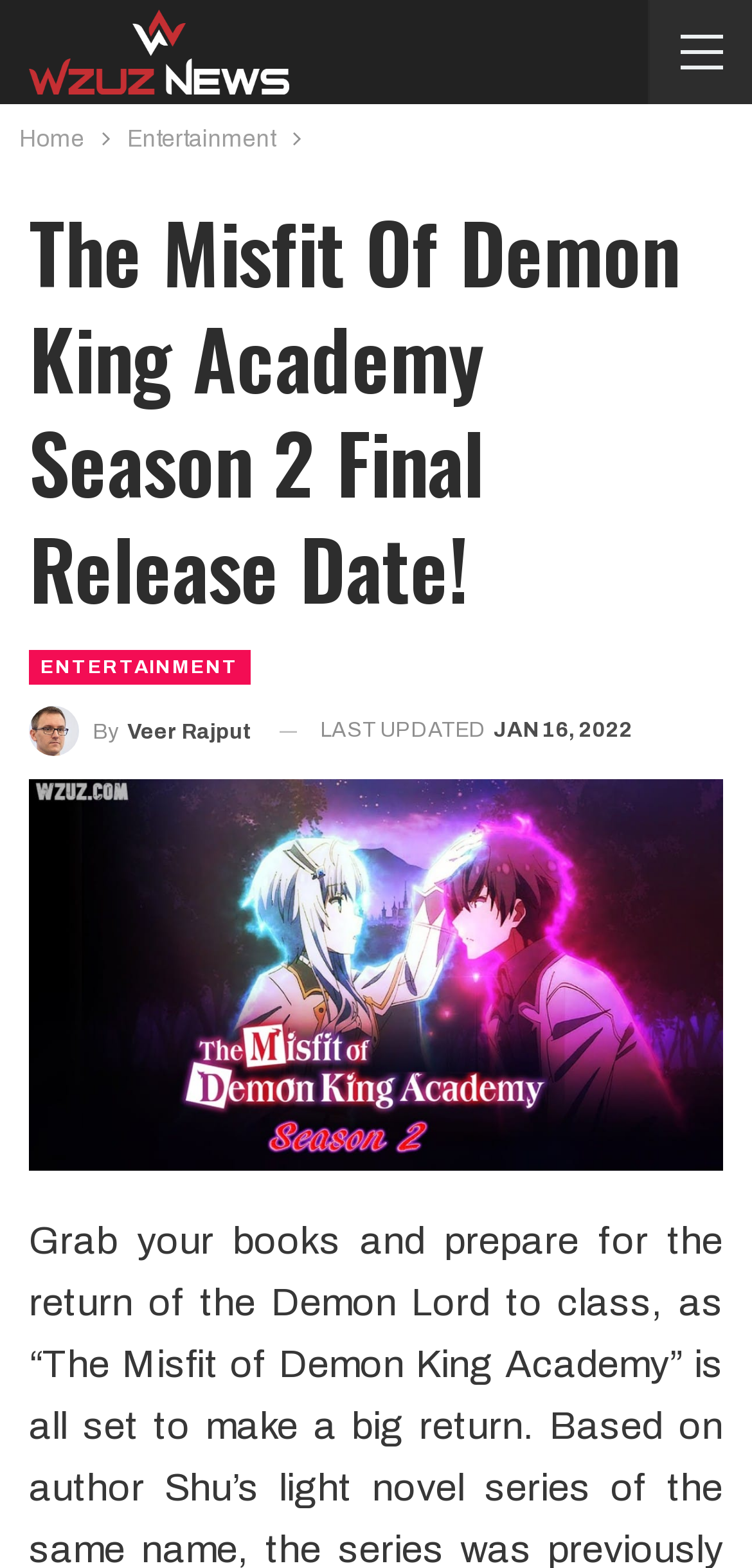Based on the element description: "By Veer Rajput", identify the bounding box coordinates for this UI element. The coordinates must be four float numbers between 0 and 1, listed as [left, top, right, bottom].

[0.038, 0.449, 0.336, 0.483]